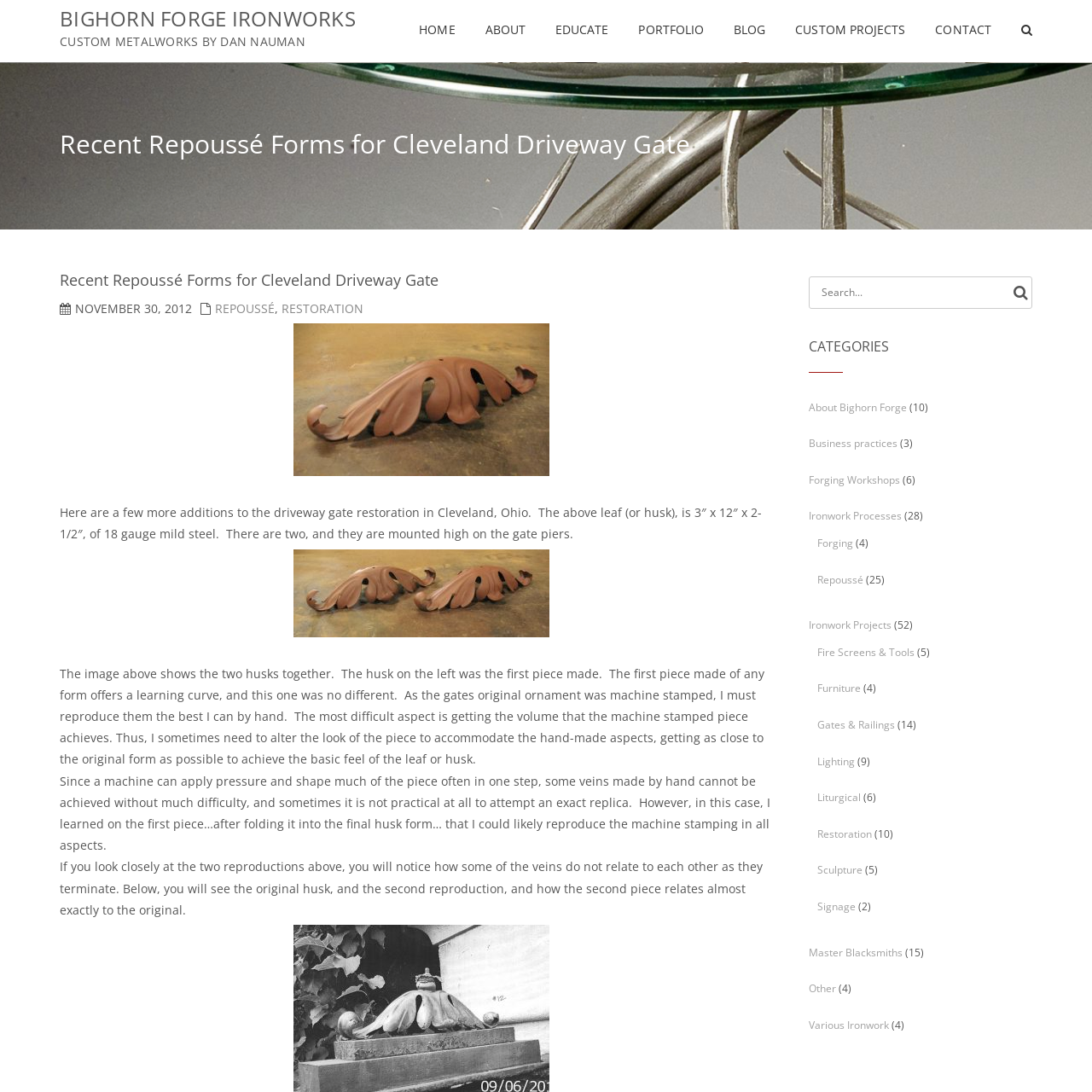Given the description of the UI element: "Custom Projects", predict the bounding box coordinates in the form of [left, top, right, bottom], with each value being a float between 0 and 1.

[0.766, 0.0, 0.867, 0.056]